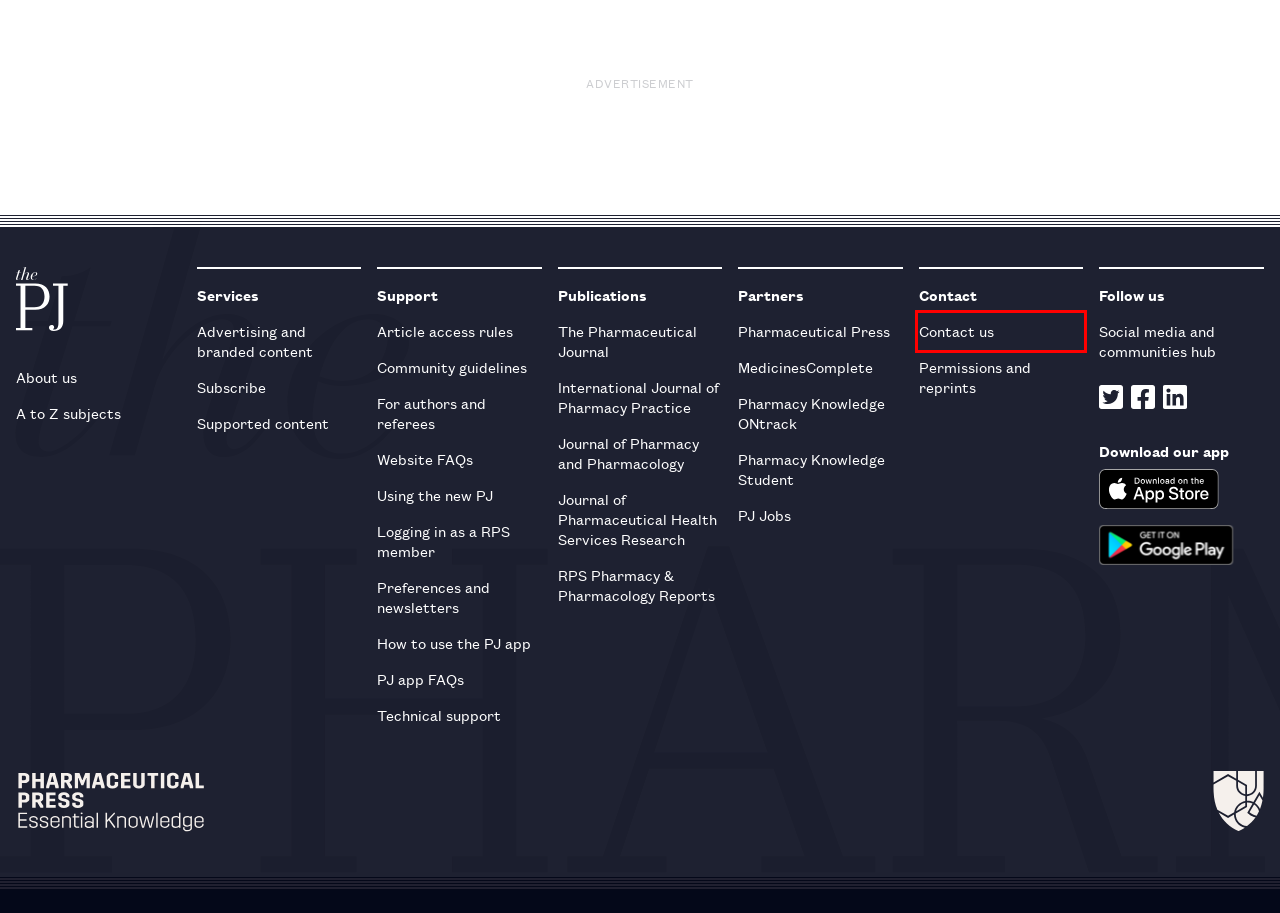You have a screenshot of a webpage with a red bounding box around an element. Choose the best matching webpage description that would appear after clicking the highlighted element. Here are the candidates:
A. Advertising and branded content - The Pharmaceutical Journal
B. About us - The Pharmaceutical Journal
C. Contact us - The Pharmaceutical Journal
D. Website FAQs - The Pharmaceutical Journal
E. Home : Pharmacy Knowledge ONtrack - the ultimate pharmacy revision site
F. Article access rules - The Pharmaceutical Journal
G. Social media and communities hub - The Pharmaceutical Journal
H. Using the new PJ - The Pharmaceutical Journal

C